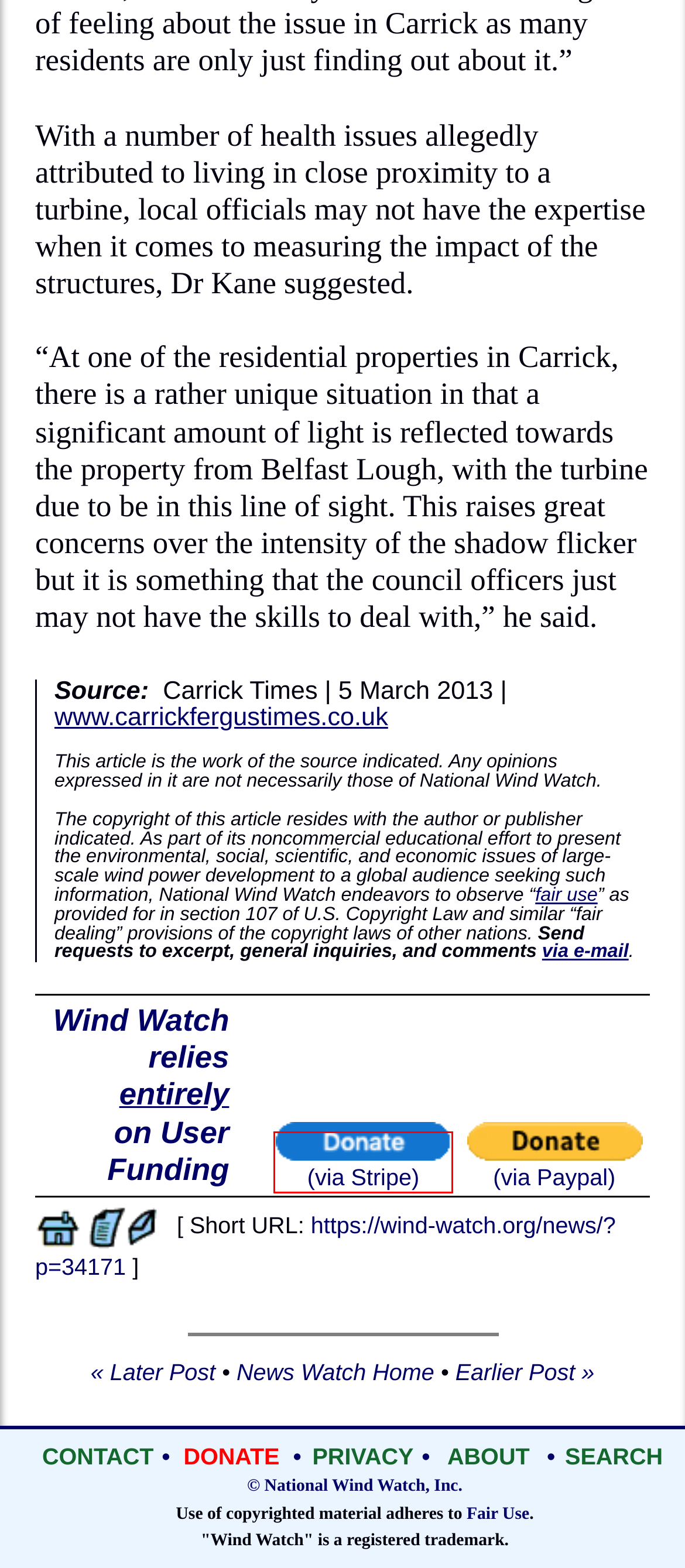With the provided screenshot showing a webpage and a red bounding box, determine which webpage description best fits the new page that appears after clicking the element inside the red box. Here are the options:
A. Turbine crusader wins first skirmish | Wind Energy News
B. Stripe Checkout
C. National Wind Watch: Wind Energy News  » ‘Caution’ urged by Windwatch  » Print
D. National Wind Watch | Fair Use
E. E-mail: ‘Caution’ urged by Windwatch
F. National Wind Watch | About Us
G. National Wind Watch | Contact
H. National Wind Watch | Privacy

B